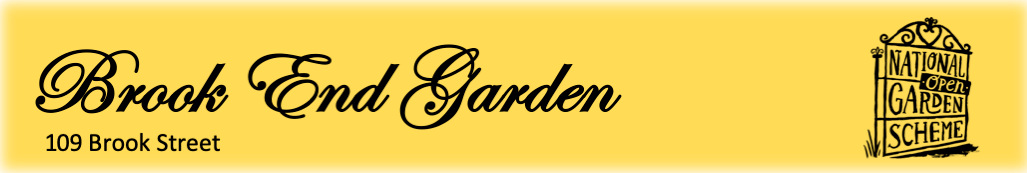Deliver an in-depth description of the image, highlighting major points.

The image features a beautifully designed header for "Brook End Garden," prominently displaying its name in an elegant cursive font. Below the name, the address "109 Brook Street" is presented in a simpler style, providing essential information for visitors. The background is a warm, inviting yellow, enhancing the overall aesthetic and creating a cheerful ambiance. To the right of the text, there is a decorative emblem representing the "National Open Garden Scheme," which signifies the garden’s participation in this initiative, inviting the public to explore and enjoy its offerings. This design captures the essence of a quaint and welcoming garden destination.